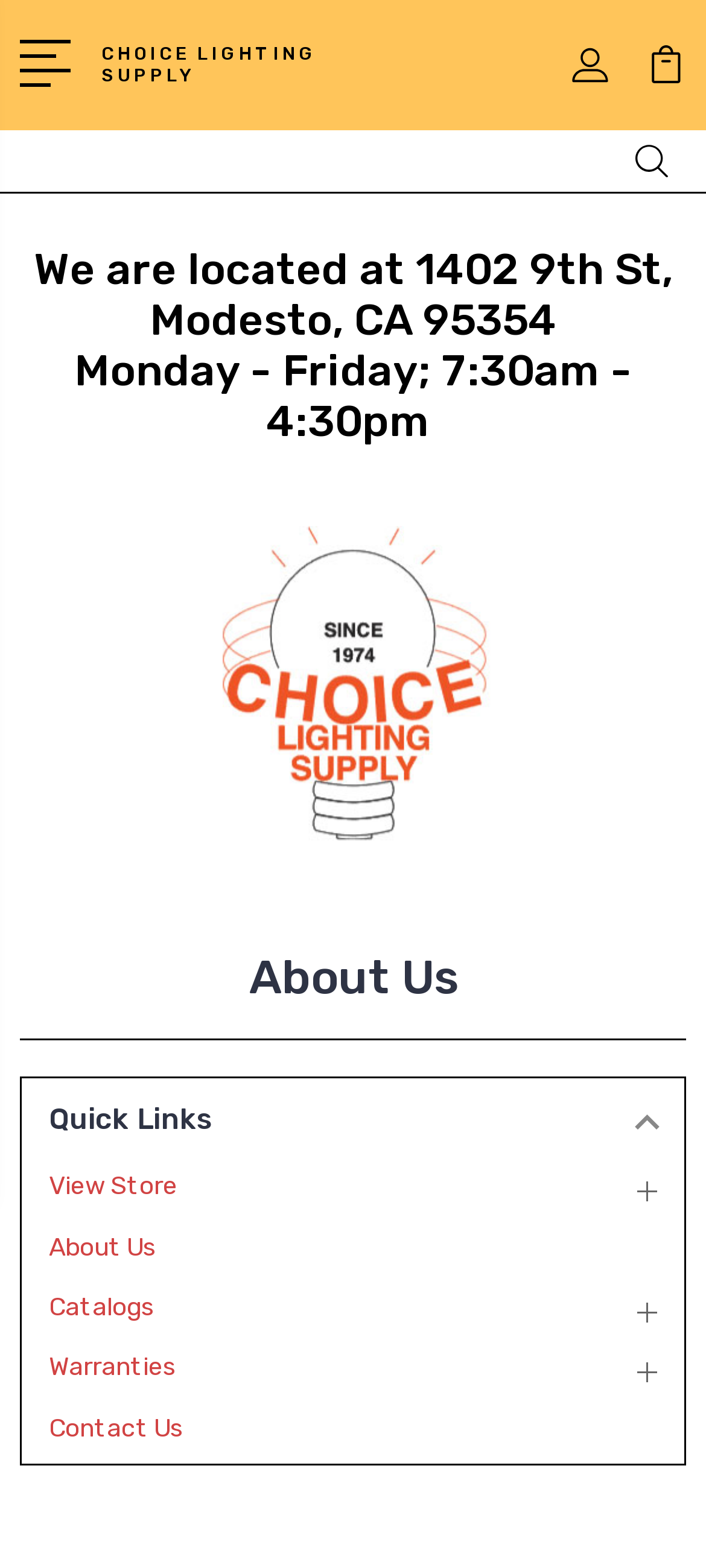What are the business hours of Choice Lighting Supply?
Refer to the image and provide a one-word or short phrase answer.

Monday - Friday; 7:30am - 4:30pm